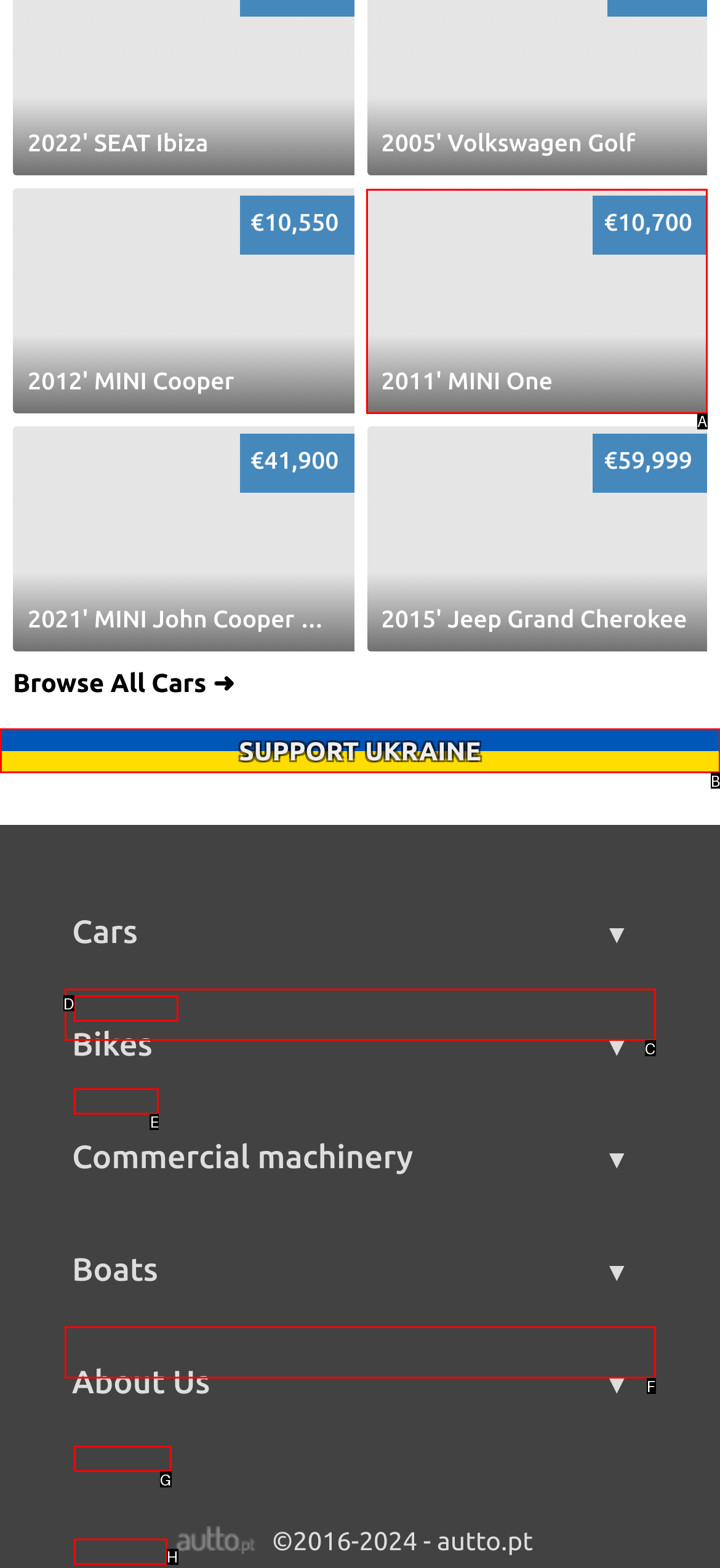Determine which UI element matches this description: alt="the patient investor"
Reply with the appropriate option's letter.

None